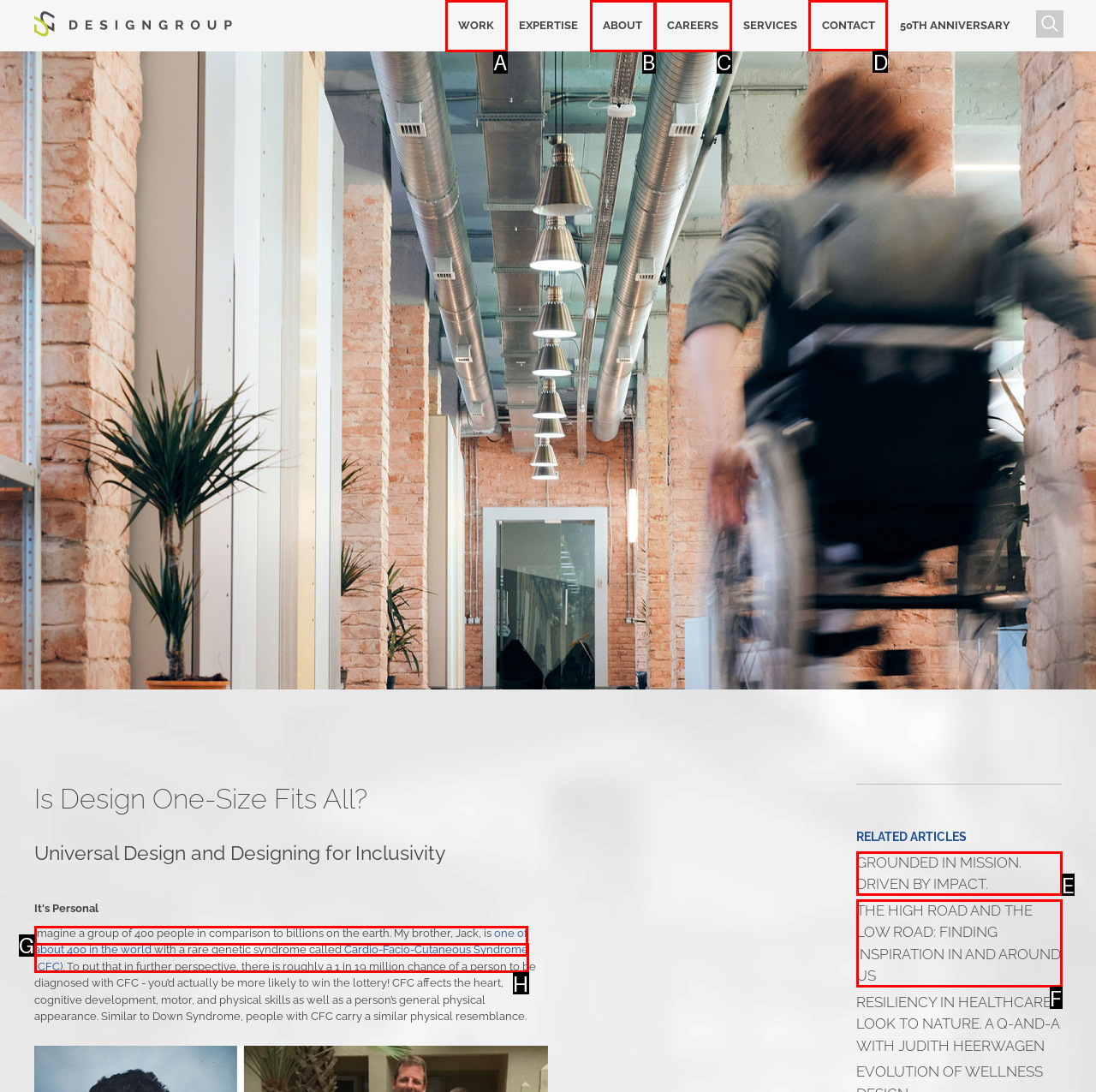Select the HTML element that needs to be clicked to perform the task: Click the 'CONTACT' link. Reply with the letter of the chosen option.

D